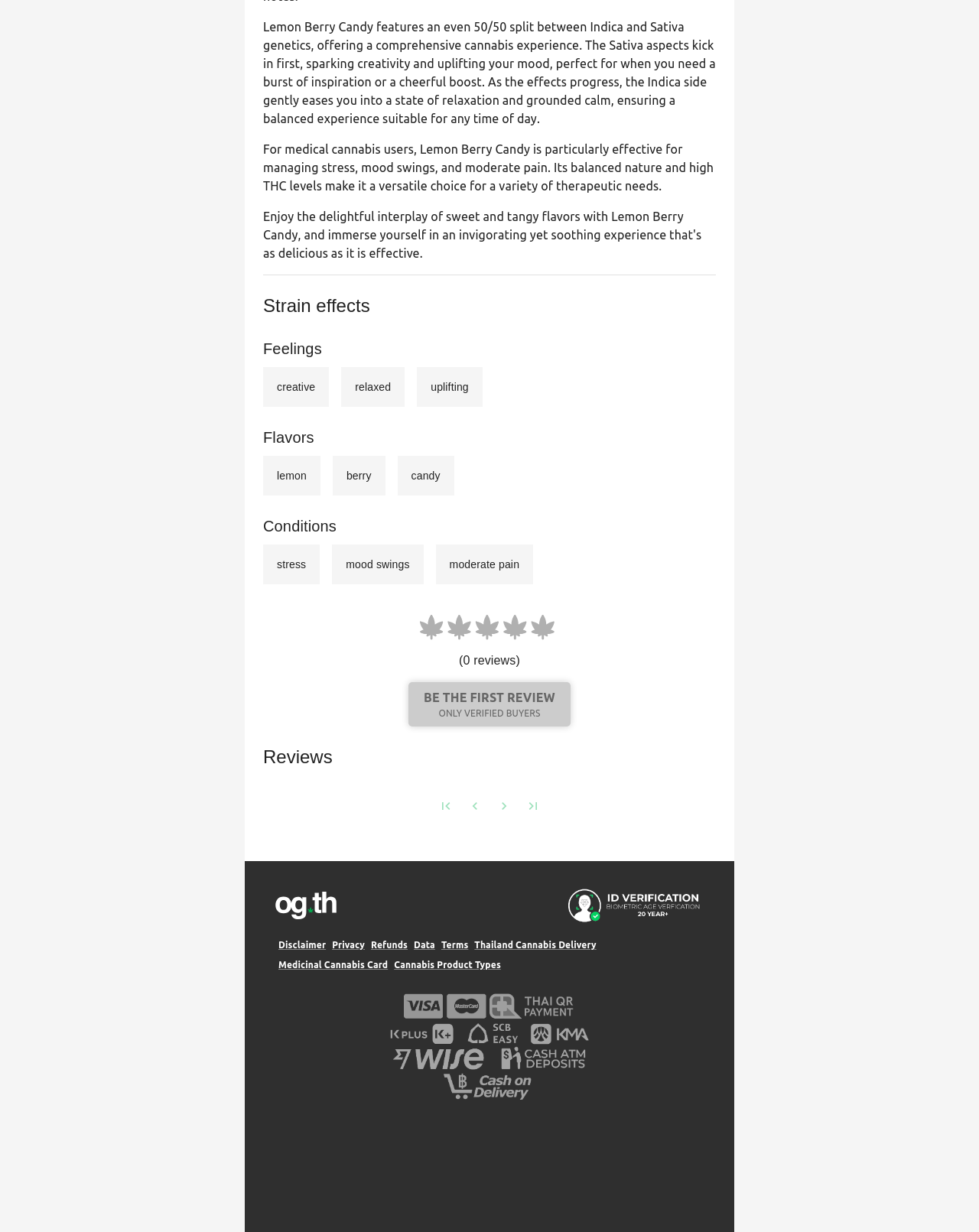Using the provided element description, identify the bounding box coordinates as (top-left x, top-left y, bottom-right x, bottom-right y). Ensure all values are between 0 and 1. Description: Refunds

[0.379, 0.763, 0.416, 0.771]